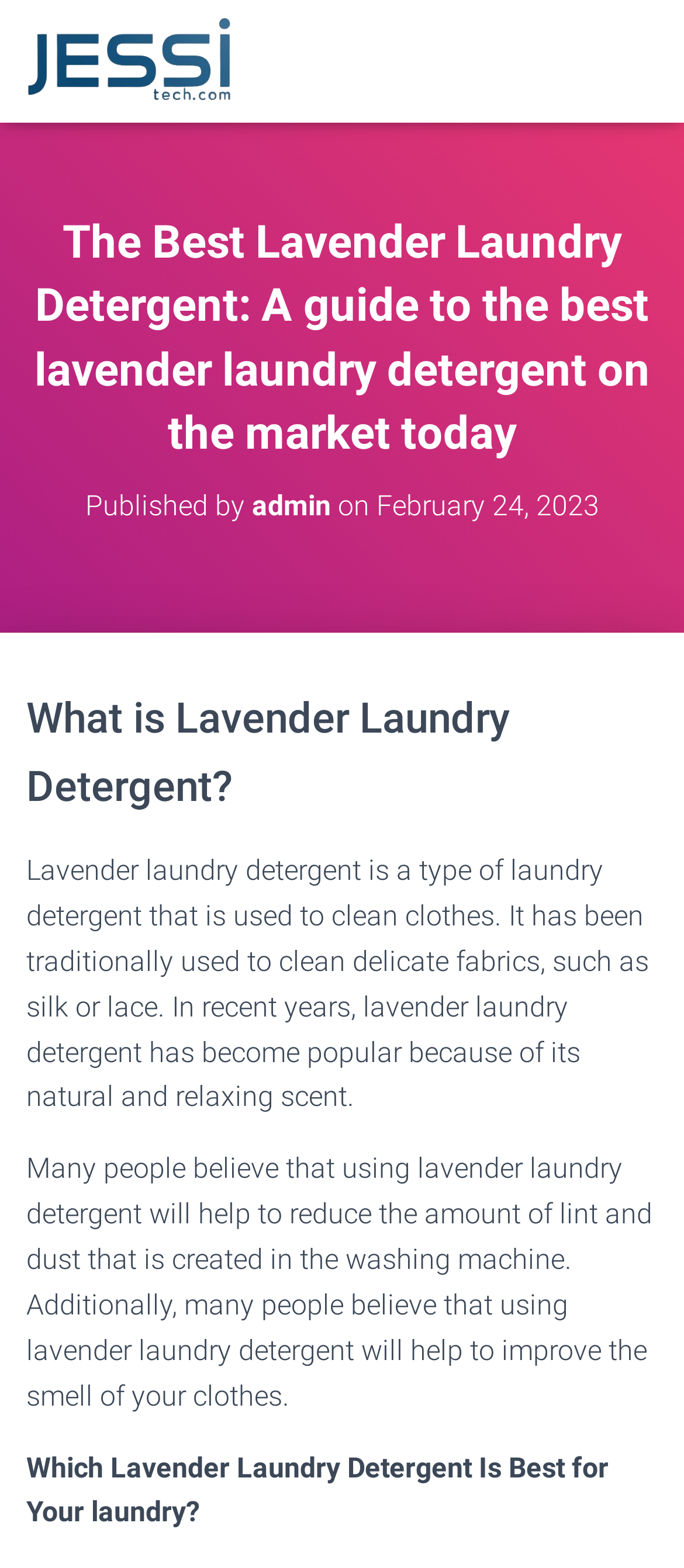Who published this article?
Give a detailed response to the question by analyzing the screenshot.

The author of this article is mentioned in the heading 'Published by admin on February 24, 2023', which indicates that the publisher is 'admin'.